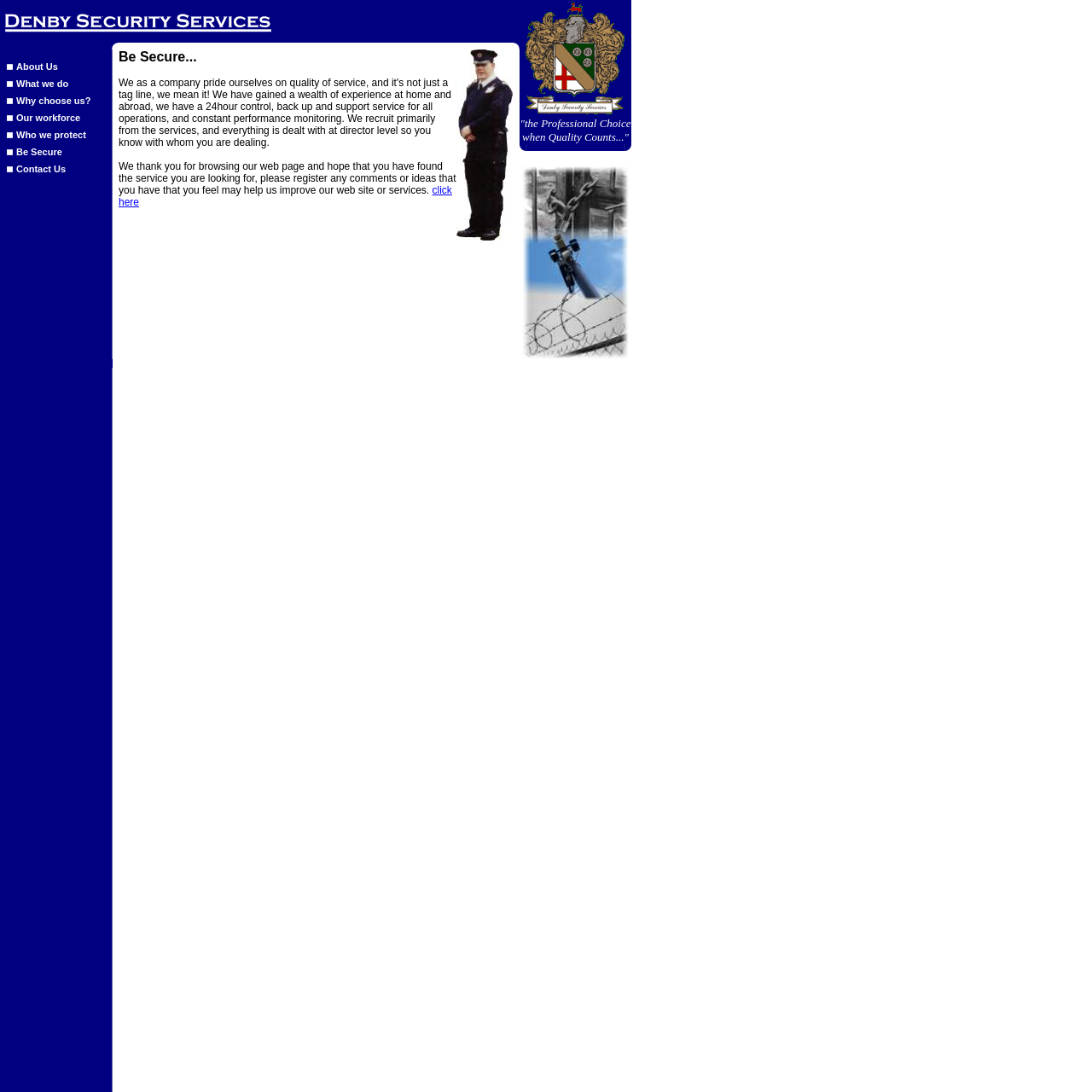What level of management handles everything in the company?
Examine the image closely and answer the question with as much detail as possible.

According to the text '...and everything is dealt with at director level so you know with whom you are dealing.', everything in the company is handled at the director level.